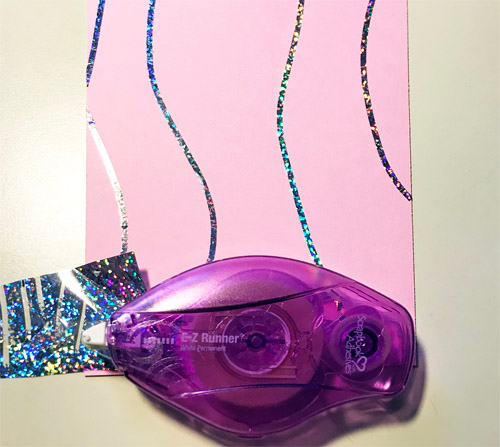Please reply to the following question using a single word or phrase: 
What is the purpose of the holographic metallic transfer foil?

Enhancing sparkle